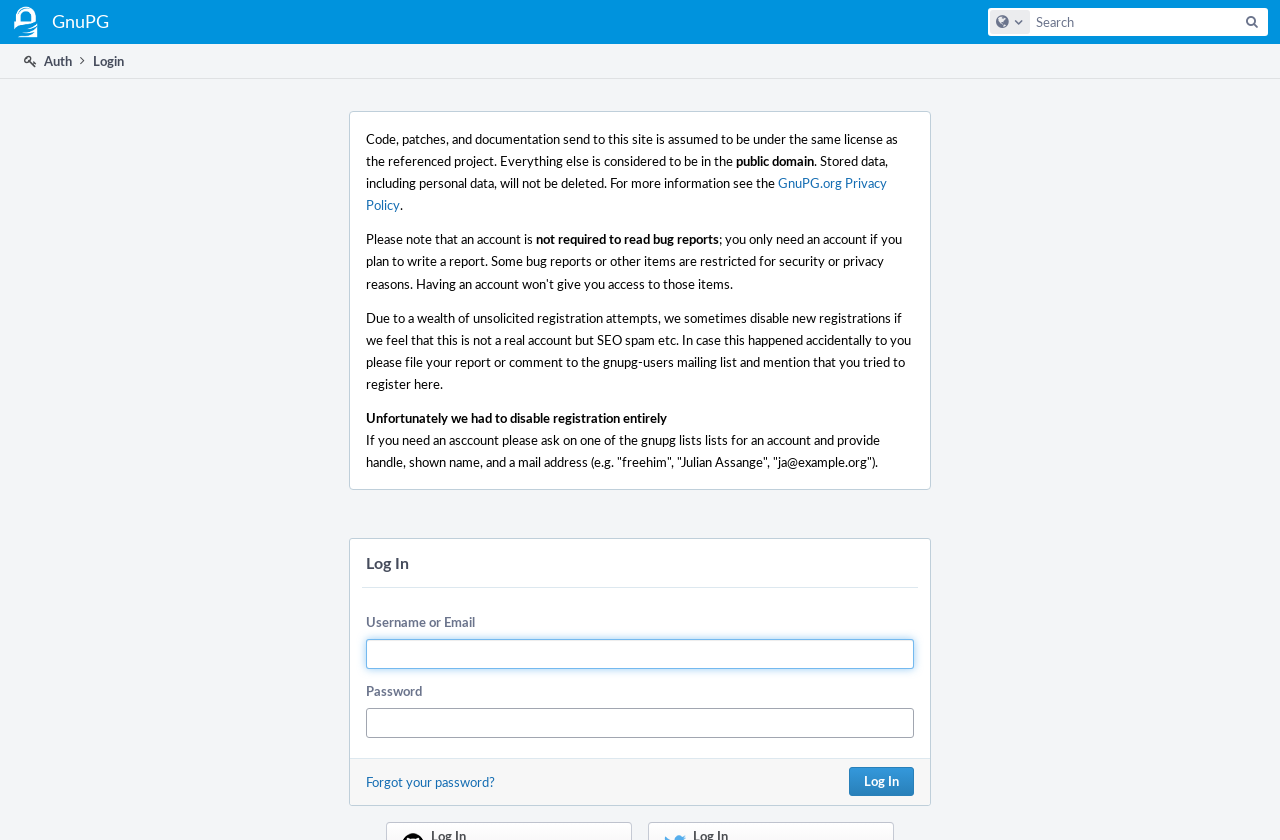Find the bounding box coordinates for the area that should be clicked to accomplish the instruction: "Enter search keyword".

[0.772, 0.01, 0.991, 0.043]